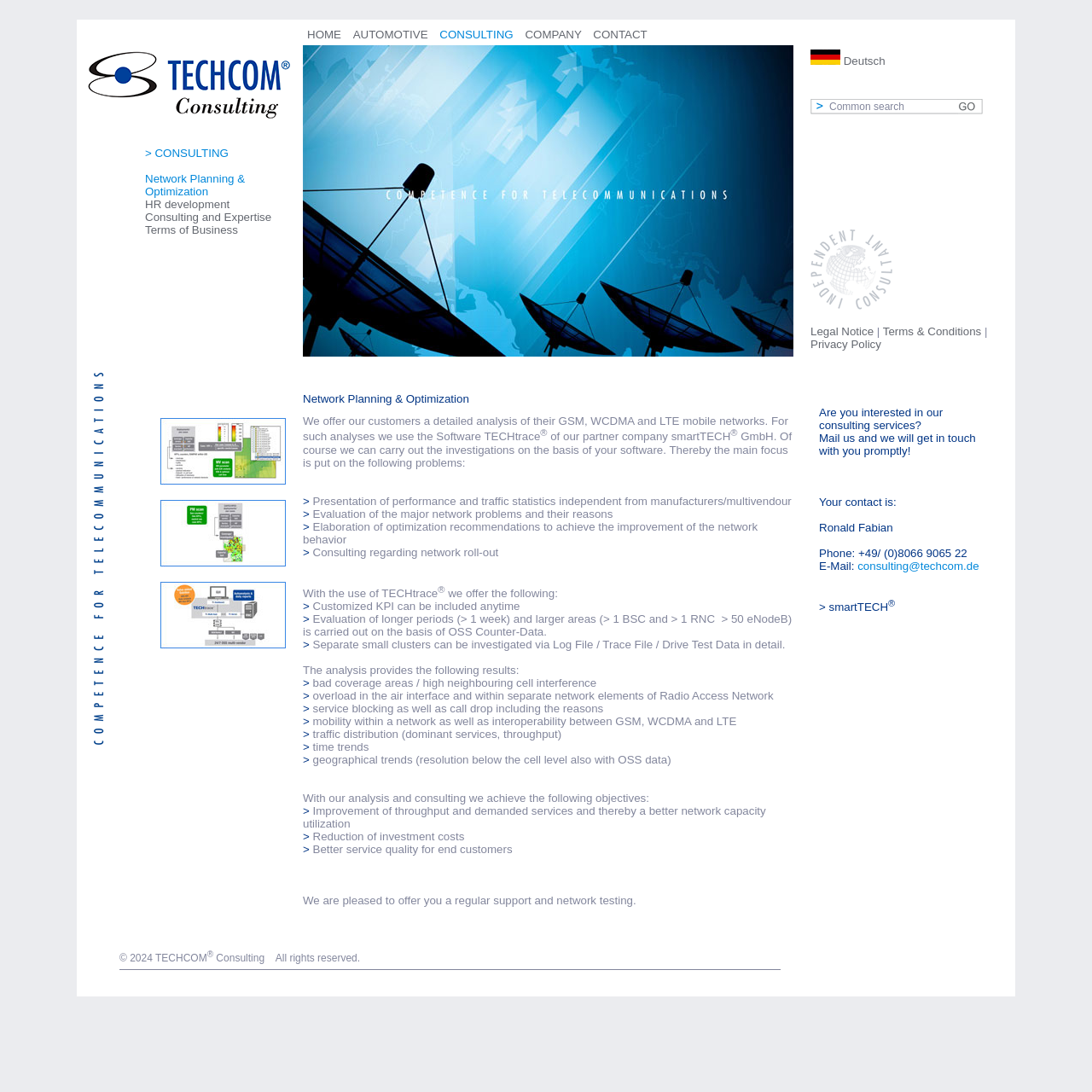Give a detailed overview of the webpage's appearance and contents.

The webpage is about Techom, a company that provides network planning and optimization services. At the top, there is a navigation menu with links to different sections of the website, including "HOME", "AUTOMOTIVE", "CONSULTING", "COMPANY", and "CONTACT". Below the navigation menu, there is a logo image on the left and a search bar on the right.

The main content of the webpage is divided into two sections. The left section has a heading "Network Planning & Optimization" and provides a detailed description of the company's services. The text explains that Techom offers a detailed analysis of mobile networks using the software TECHtrace, and provides consulting services to improve network behavior. The company's services include evaluating network problems, elaborating optimization recommendations, and consulting on network roll-out.

The right section of the webpage has several links and images. There are three images with links to unknown destinations, followed by a section with links to "Legal Notice", "Terms & Conditions", and "Privacy Policy". Below this section, there are three more images with links, and a heading "Common search" with a search bar.

At the bottom of the webpage, there is a section with contact information, including an email address and a phone number. The contact person is Ronald Fabian.